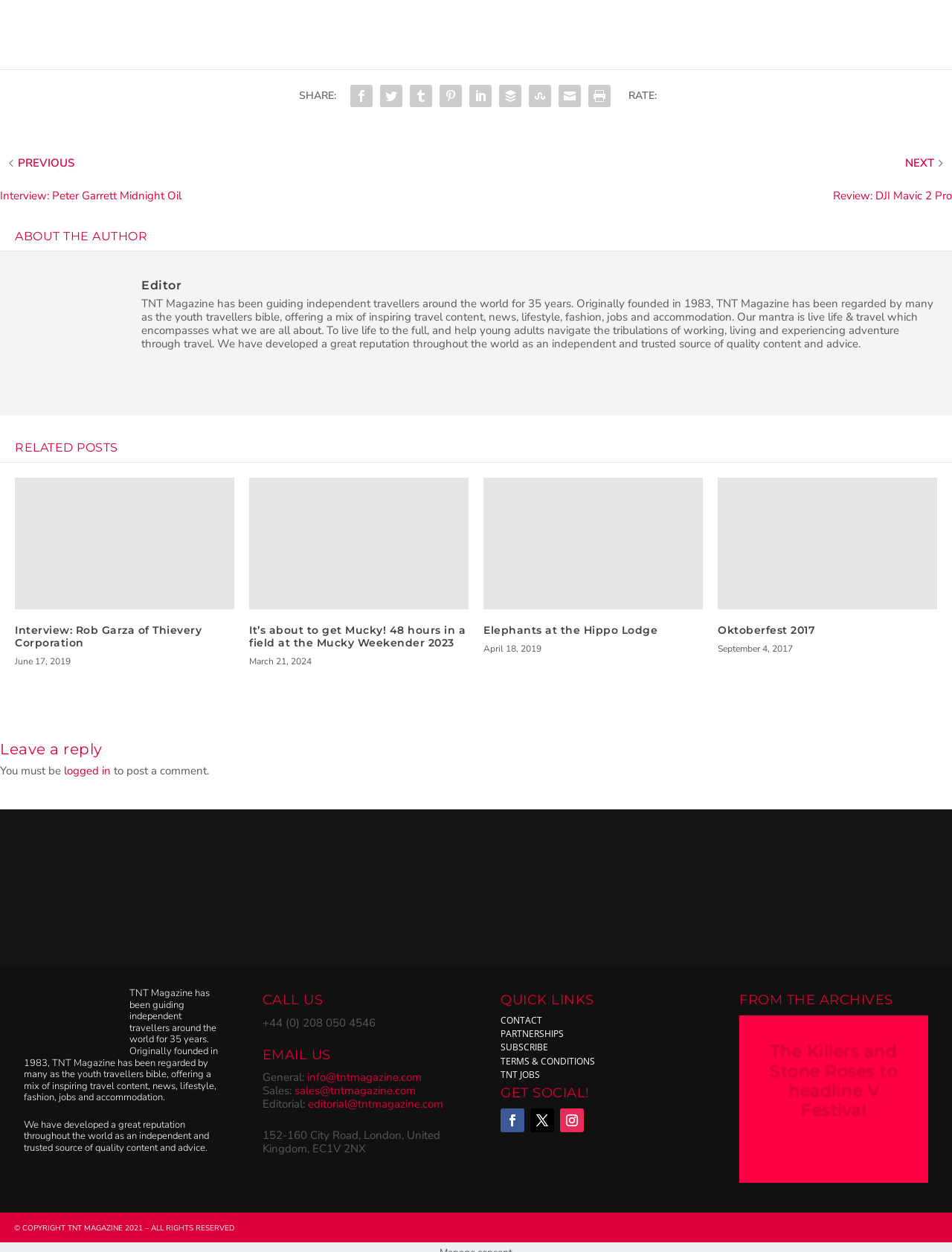Please find the bounding box coordinates of the clickable region needed to complete the following instruction: "Contact TNT Magazine". The bounding box coordinates must consist of four float numbers between 0 and 1, i.e., [left, top, right, bottom].

[0.276, 0.784, 0.474, 0.803]